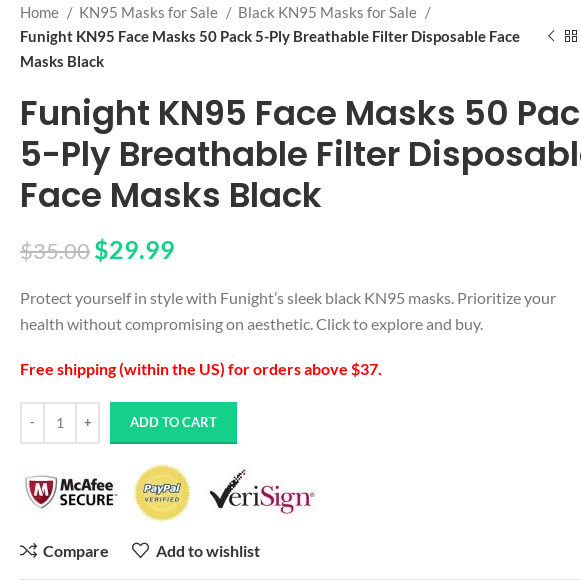What is the discount percentage on the face masks?
Provide a one-word or short-phrase answer based on the image.

14%